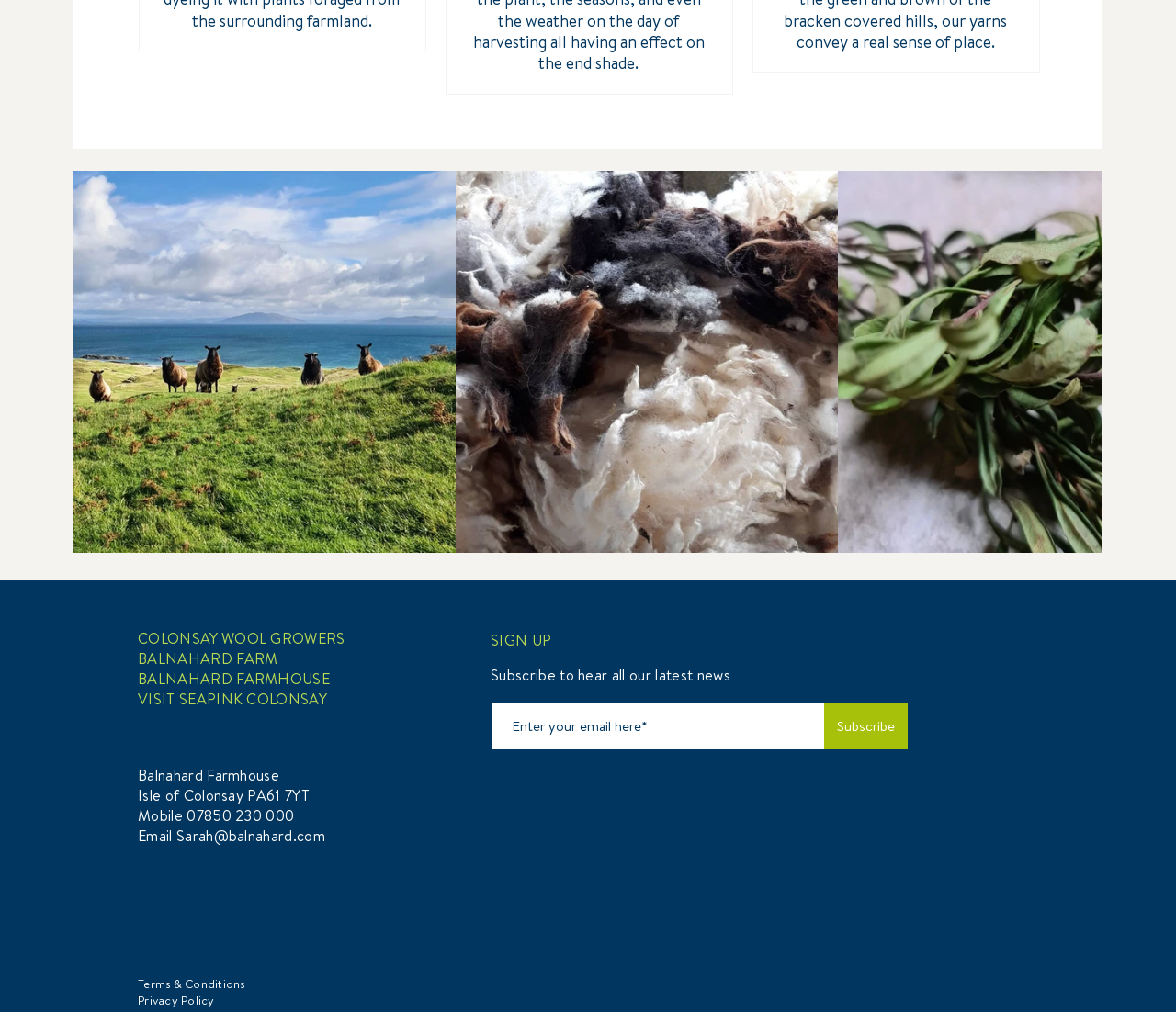Please locate the bounding box coordinates of the element's region that needs to be clicked to follow the instruction: "Check the 'Terms & Conditions'". The bounding box coordinates should be provided as four float numbers between 0 and 1, i.e., [left, top, right, bottom].

[0.117, 0.964, 0.213, 0.98]